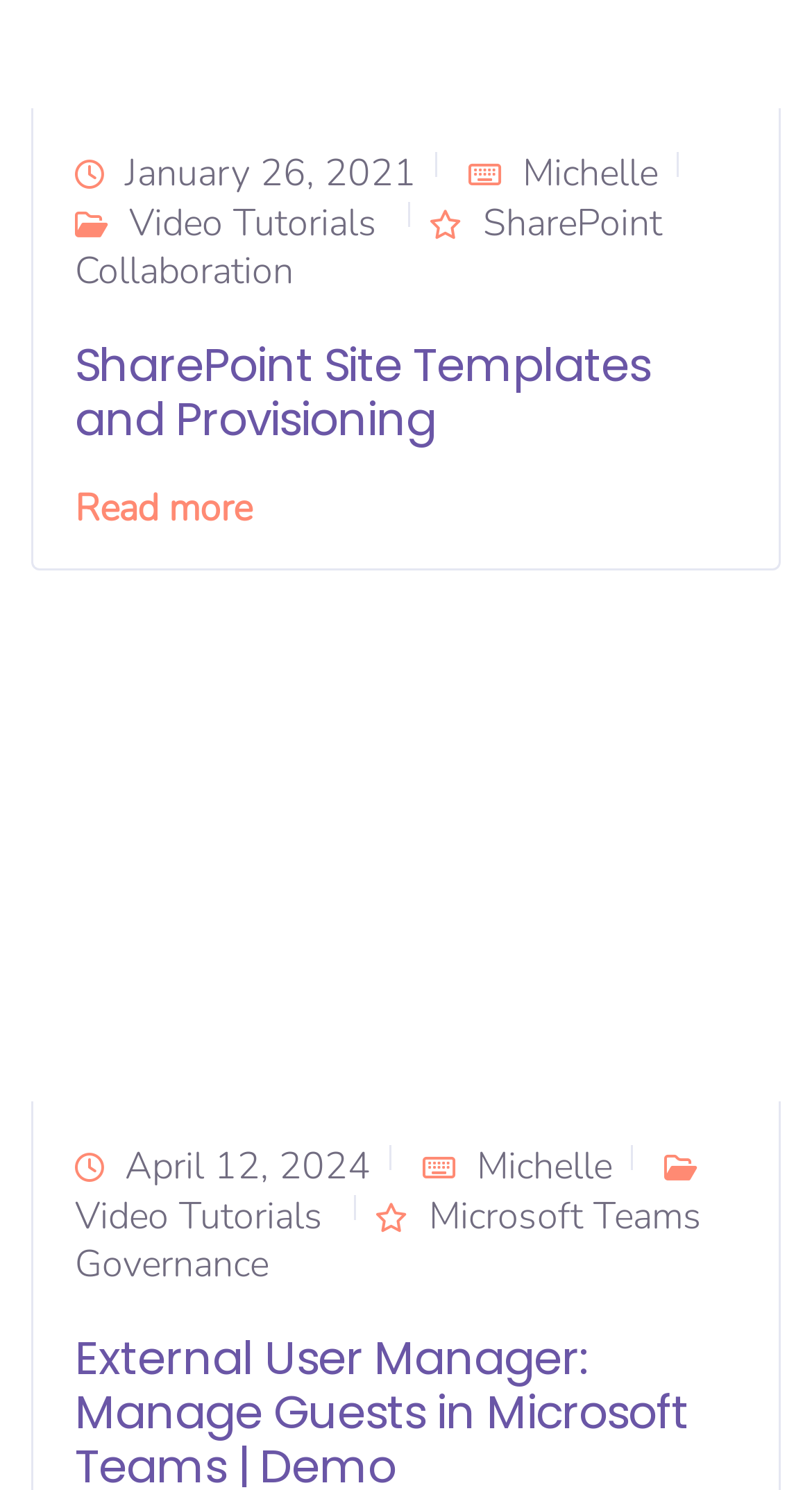Provide a brief response using a word or short phrase to this question:
What is the topic of the image?

Microsoft Teams